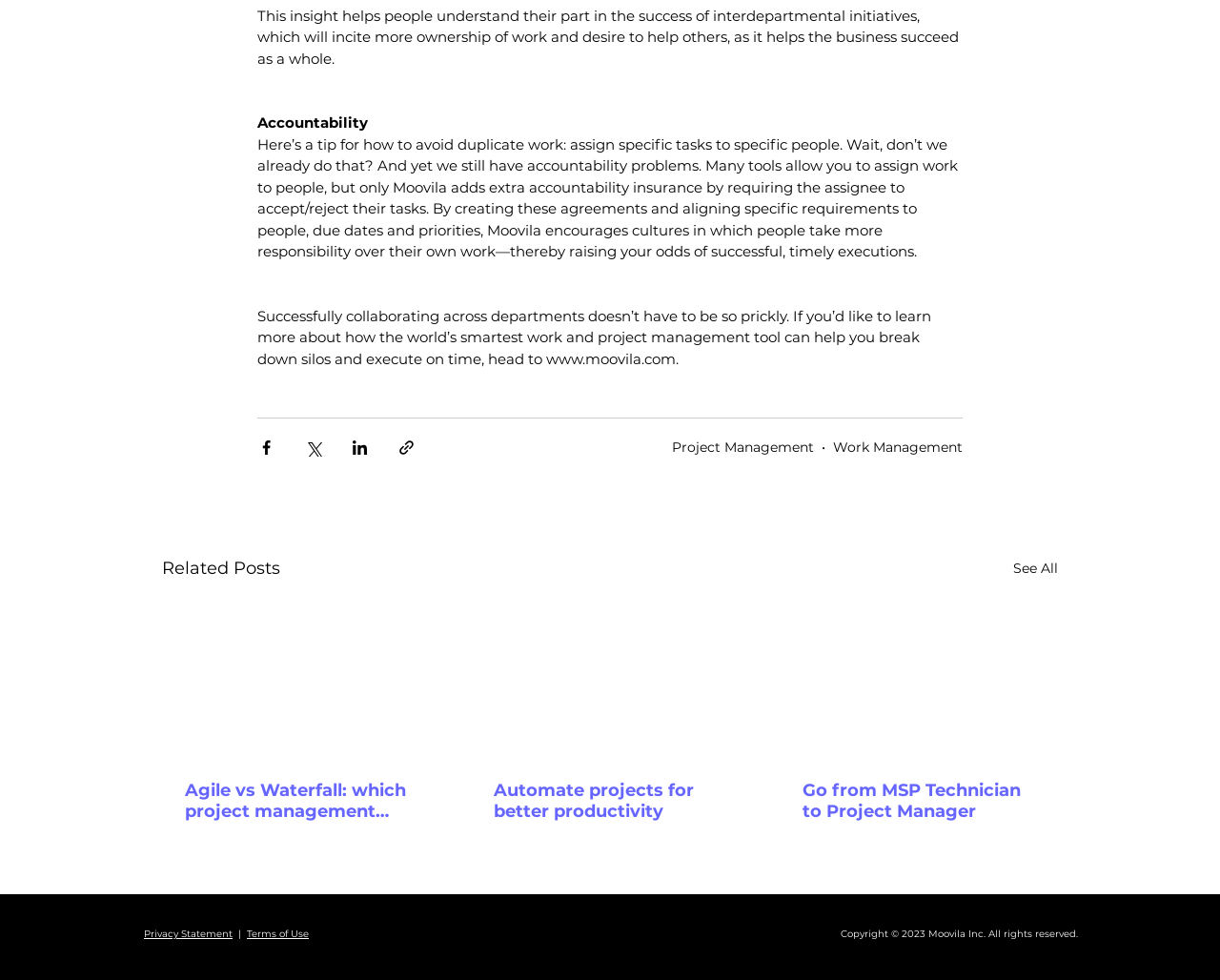How many related posts are displayed?
Please describe in detail the information shown in the image to answer the question.

There are three related posts displayed, each represented by an article element with a link element inside. These posts are located below the main text content and are related to project management and productivity.